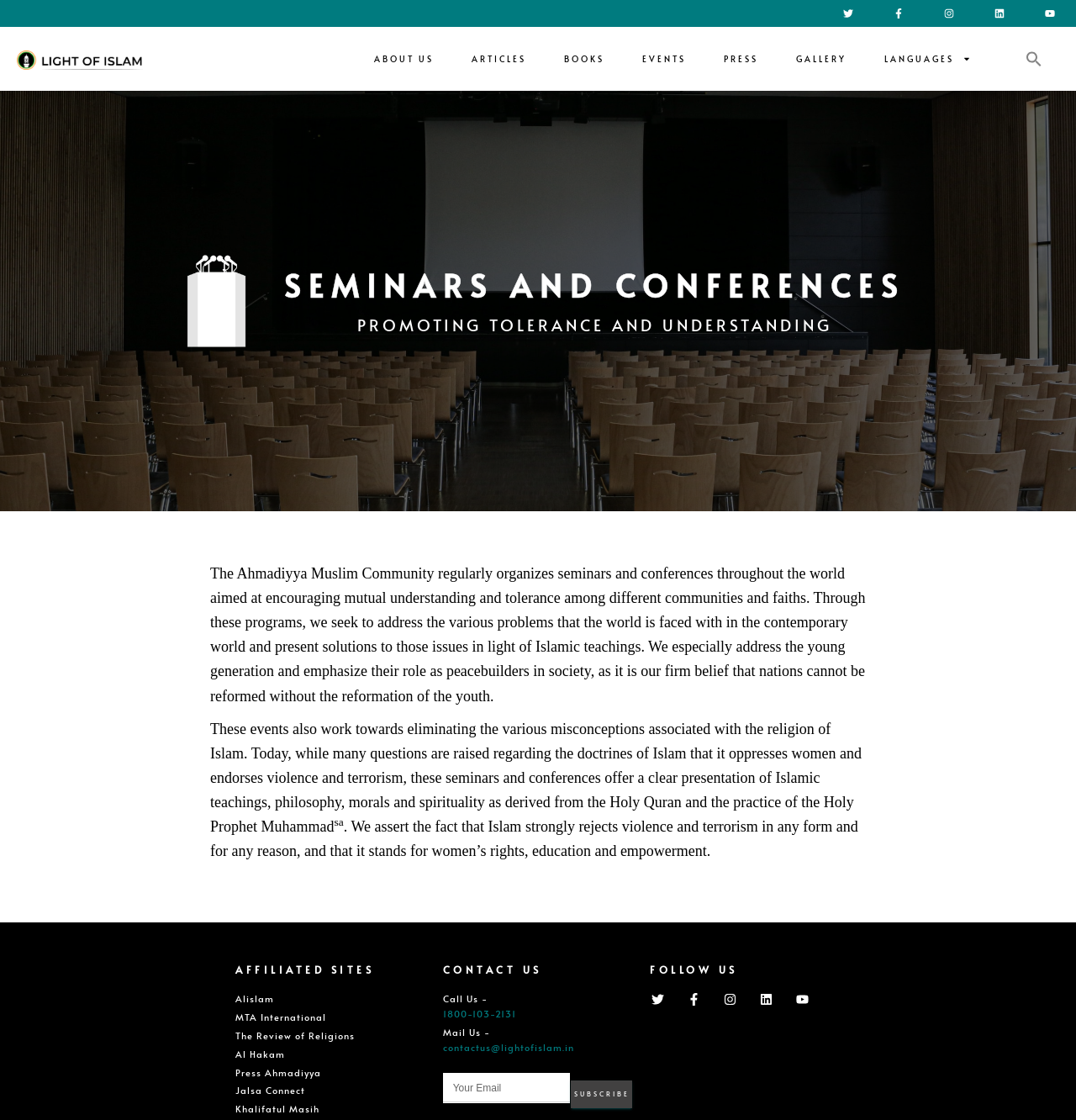What is the call-to-action button text?
Based on the visual content, answer with a single word or a brief phrase.

SUBSCRIBE